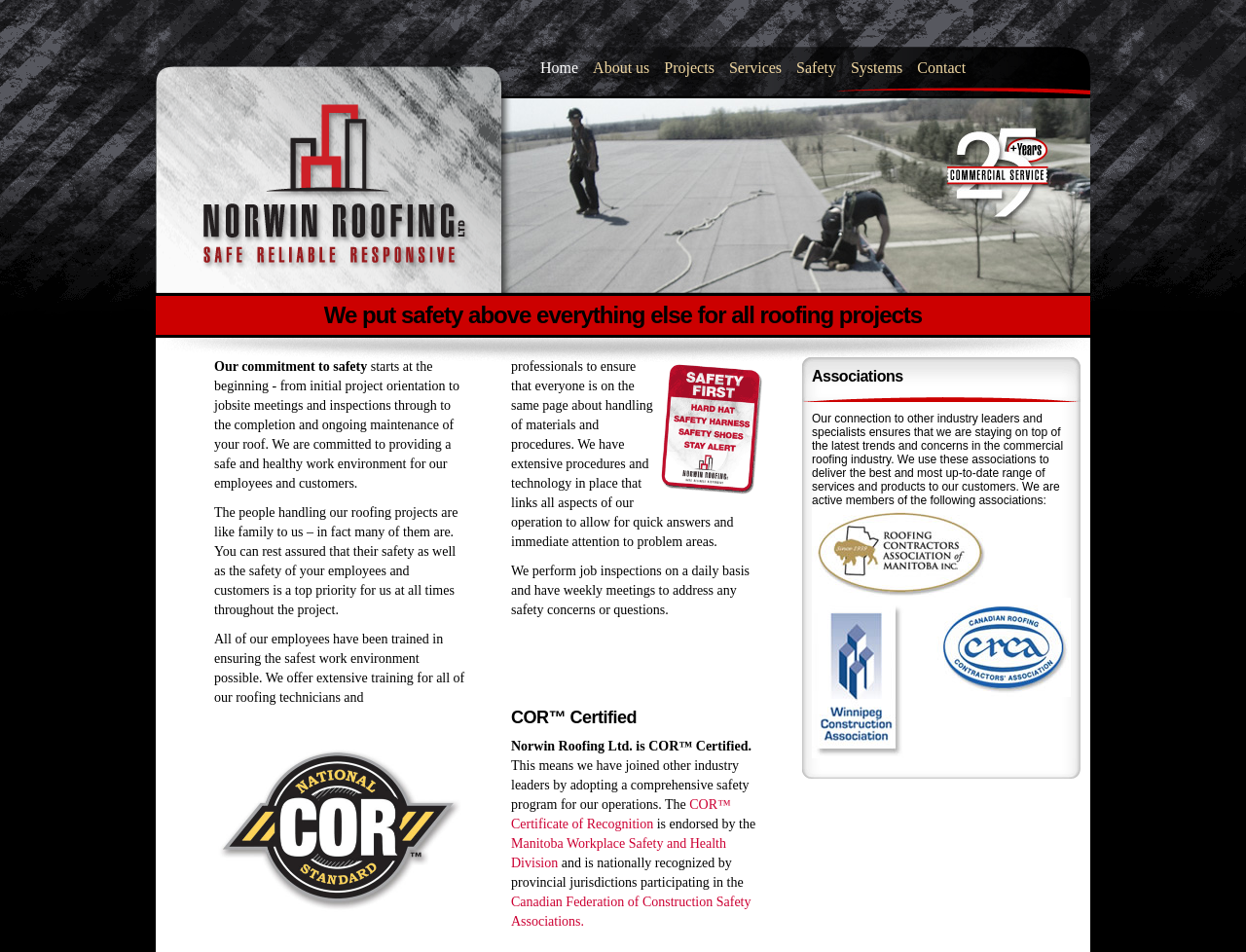Can you provide the bounding box coordinates for the element that should be clicked to implement the instruction: "Visit the Manitoba Workplace Safety and Health Division website"?

[0.41, 0.878, 0.583, 0.914]